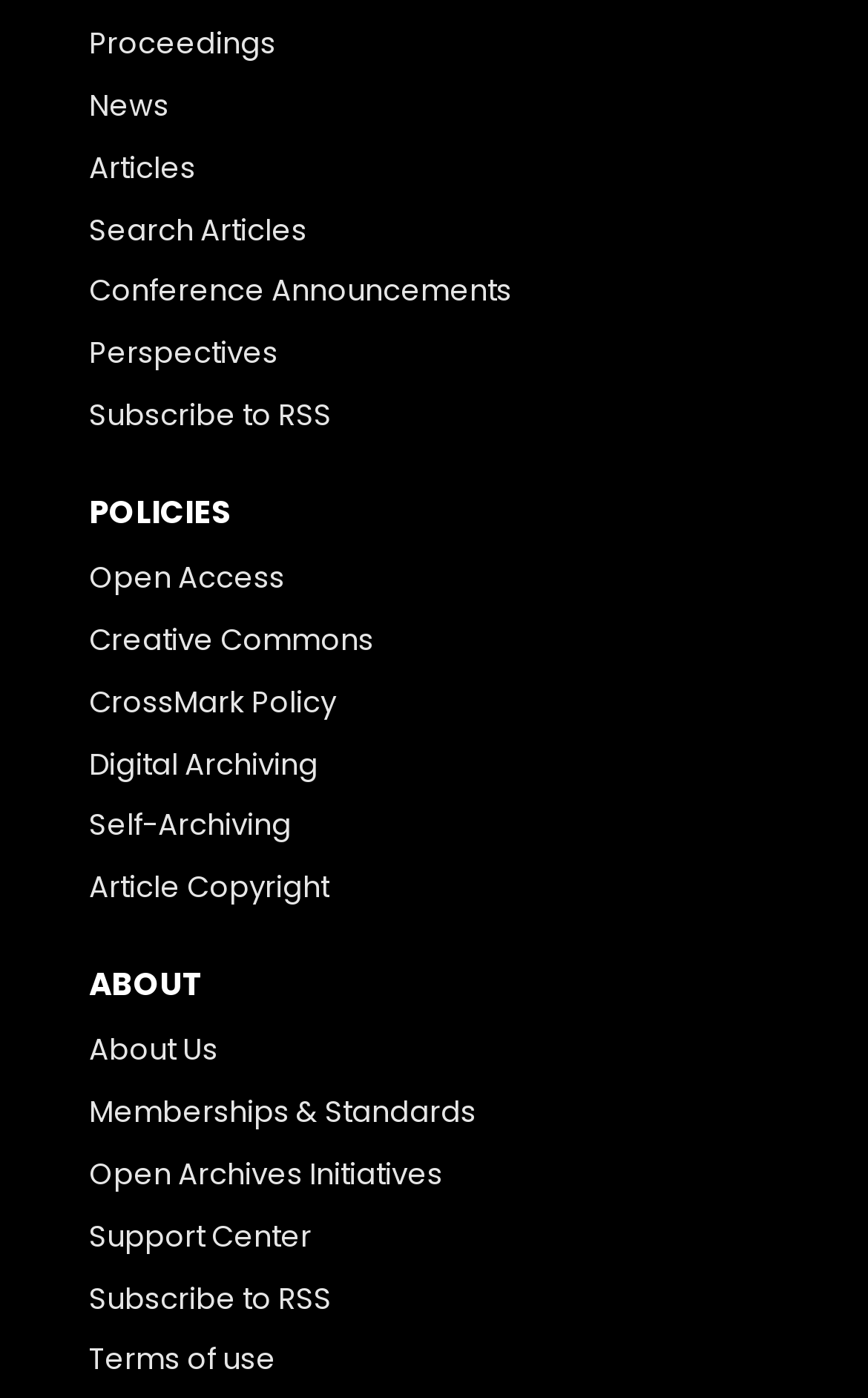Pinpoint the bounding box coordinates of the element that must be clicked to accomplish the following instruction: "Search for articles". The coordinates should be in the format of four float numbers between 0 and 1, i.e., [left, top, right, bottom].

[0.103, 0.149, 0.354, 0.182]